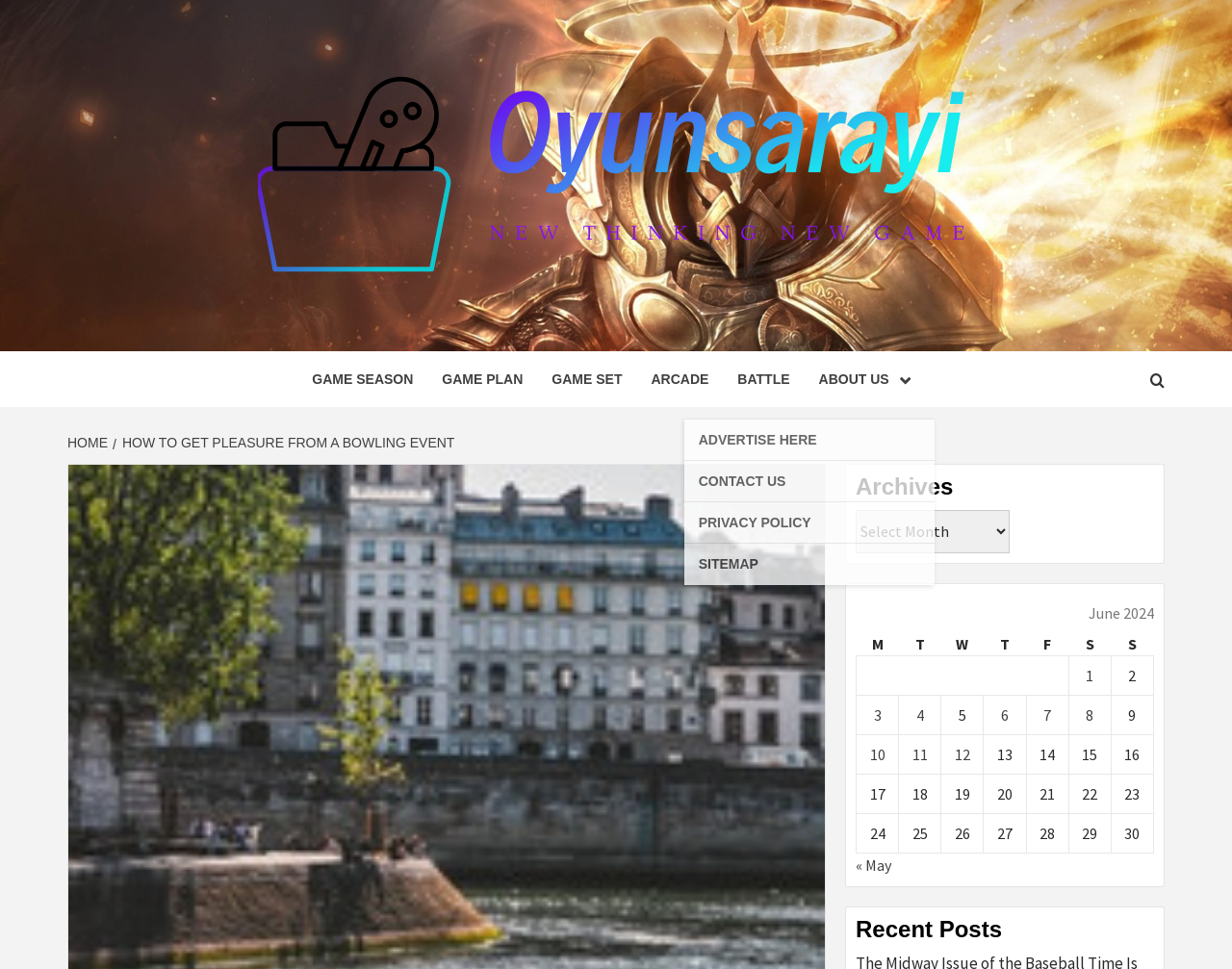Refer to the image and provide a thorough answer to this question:
What is the name of the website?

The name of the website can be found in the top-left corner of the webpage, where it says 'Oyunsarayi' in a link format.